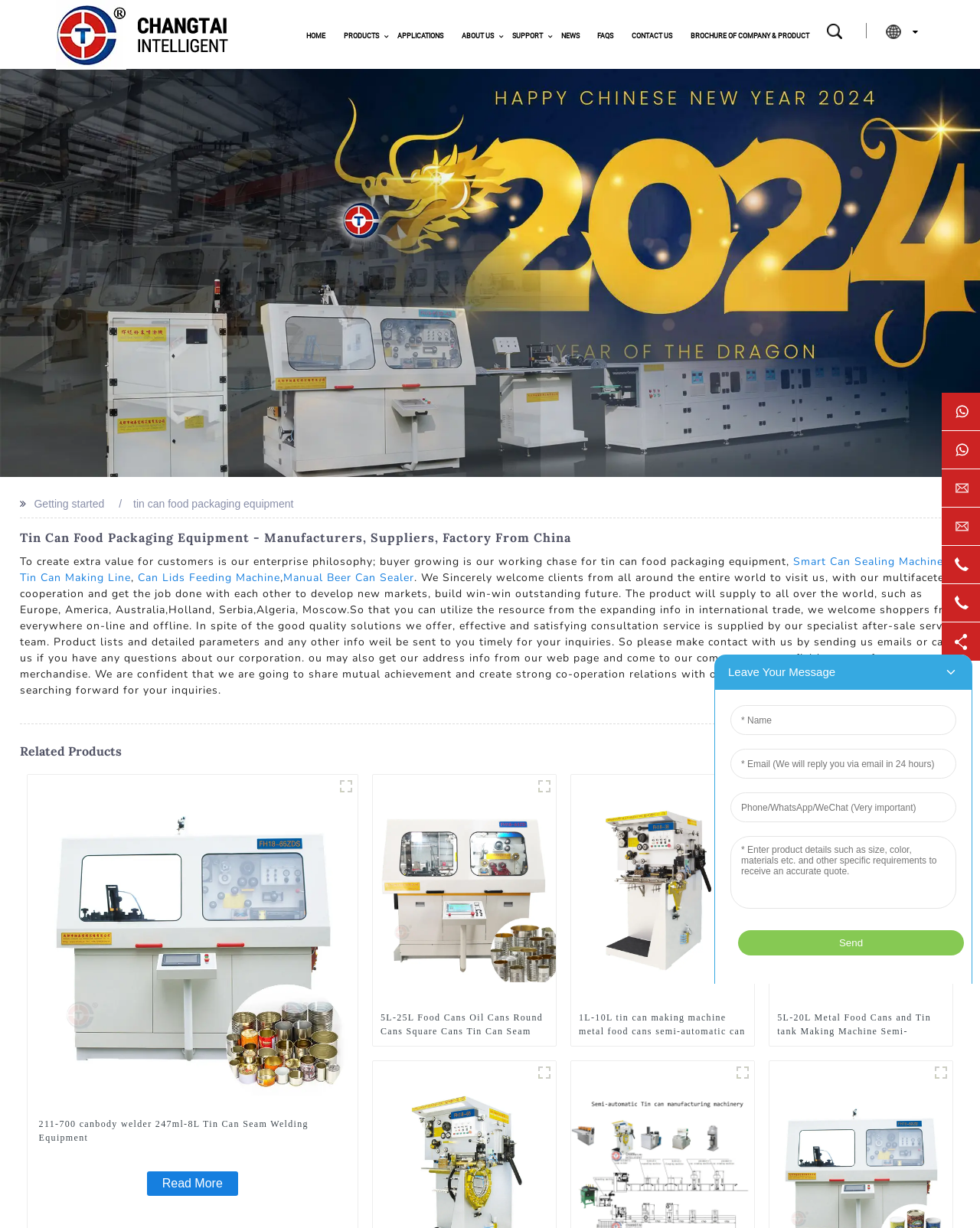Pinpoint the bounding box coordinates of the clickable area needed to execute the instruction: "View the company brochure". The coordinates should be specified as four float numbers between 0 and 1, i.e., [left, top, right, bottom].

[0.705, 0.024, 0.826, 0.034]